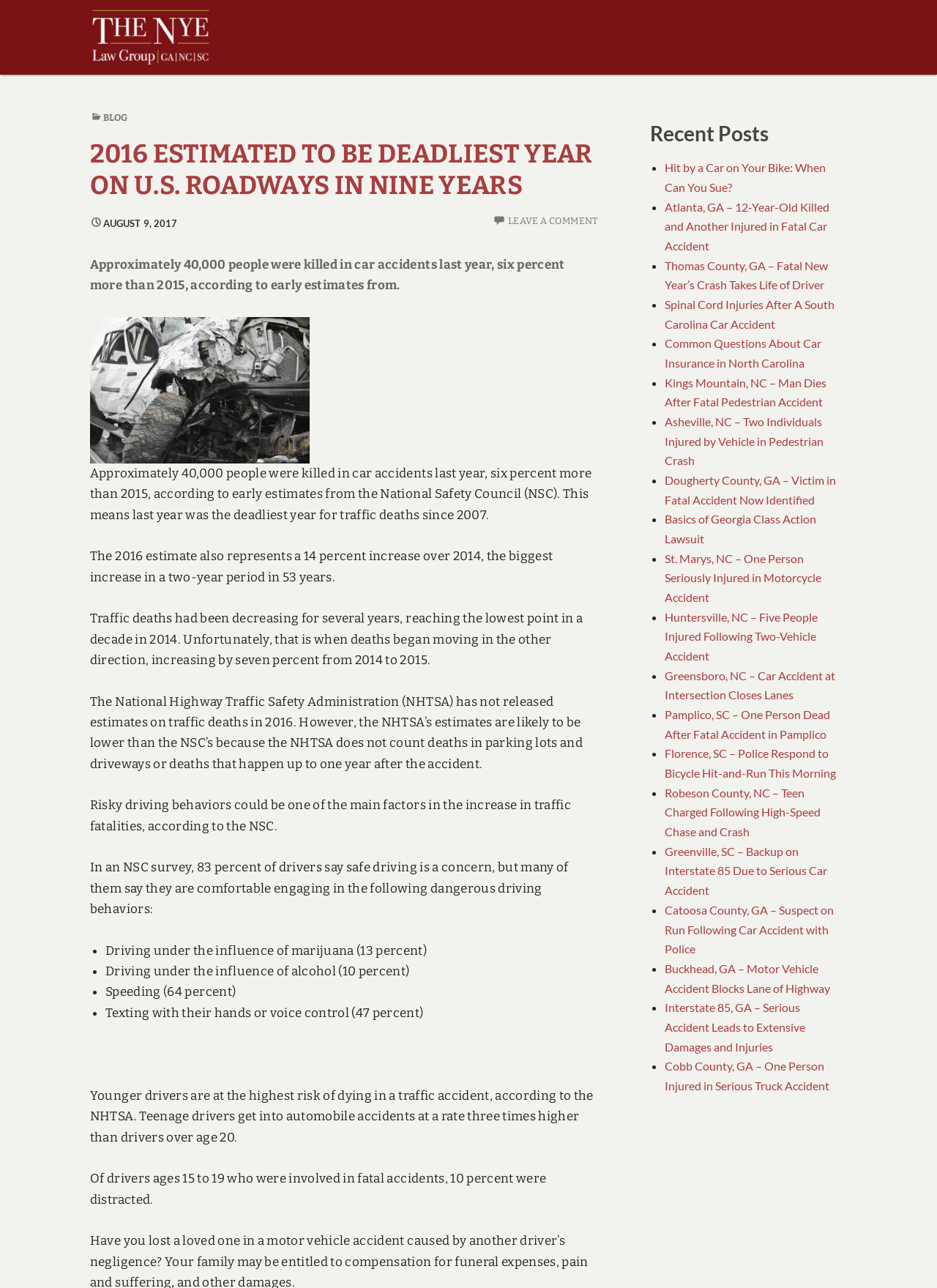Pinpoint the bounding box coordinates of the area that must be clicked to complete this instruction: "Click the logo".

[0.096, 0.006, 0.234, 0.052]